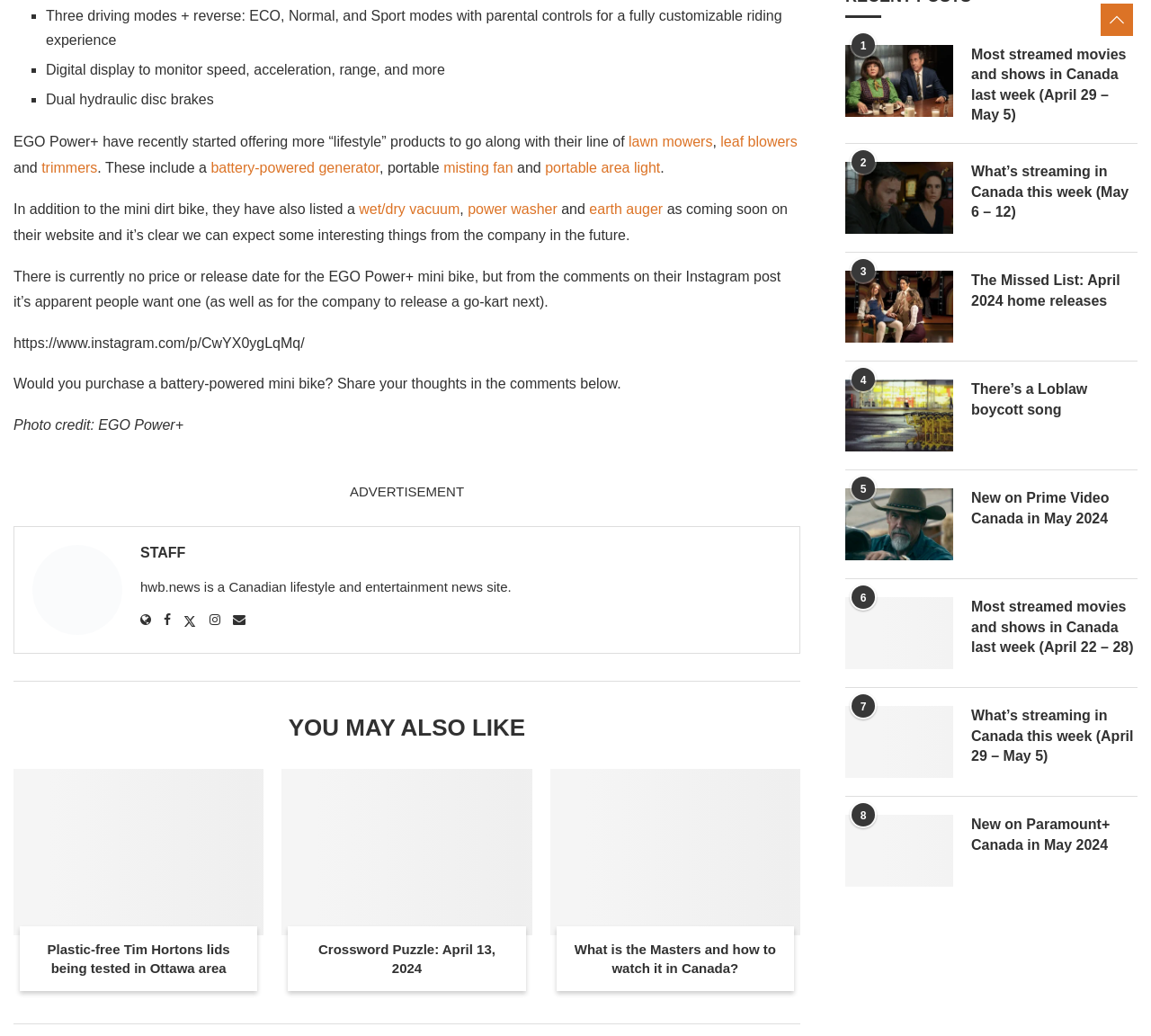Respond with a single word or phrase for the following question: 
What is the purpose of the parental controls in the mini dirt bike?

For a fully customizable riding experience